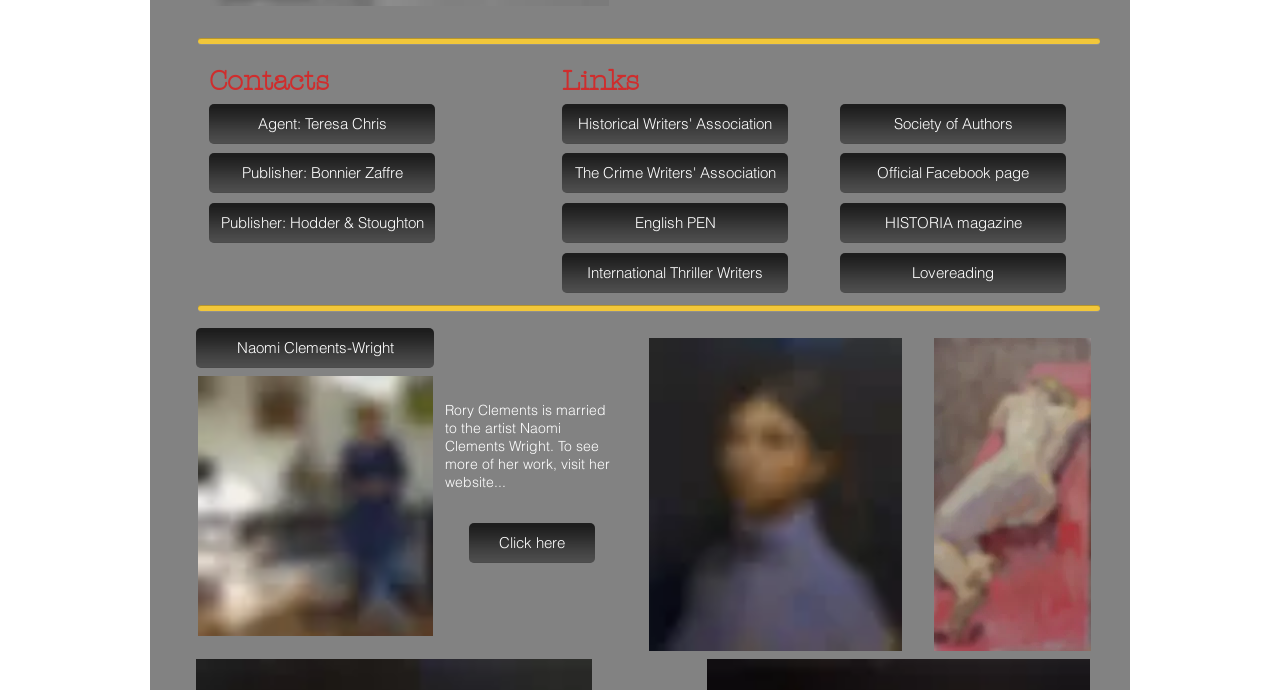Please identify the coordinates of the bounding box that should be clicked to fulfill this instruction: "Go to the Official Facebook page".

[0.656, 0.221, 0.833, 0.279]